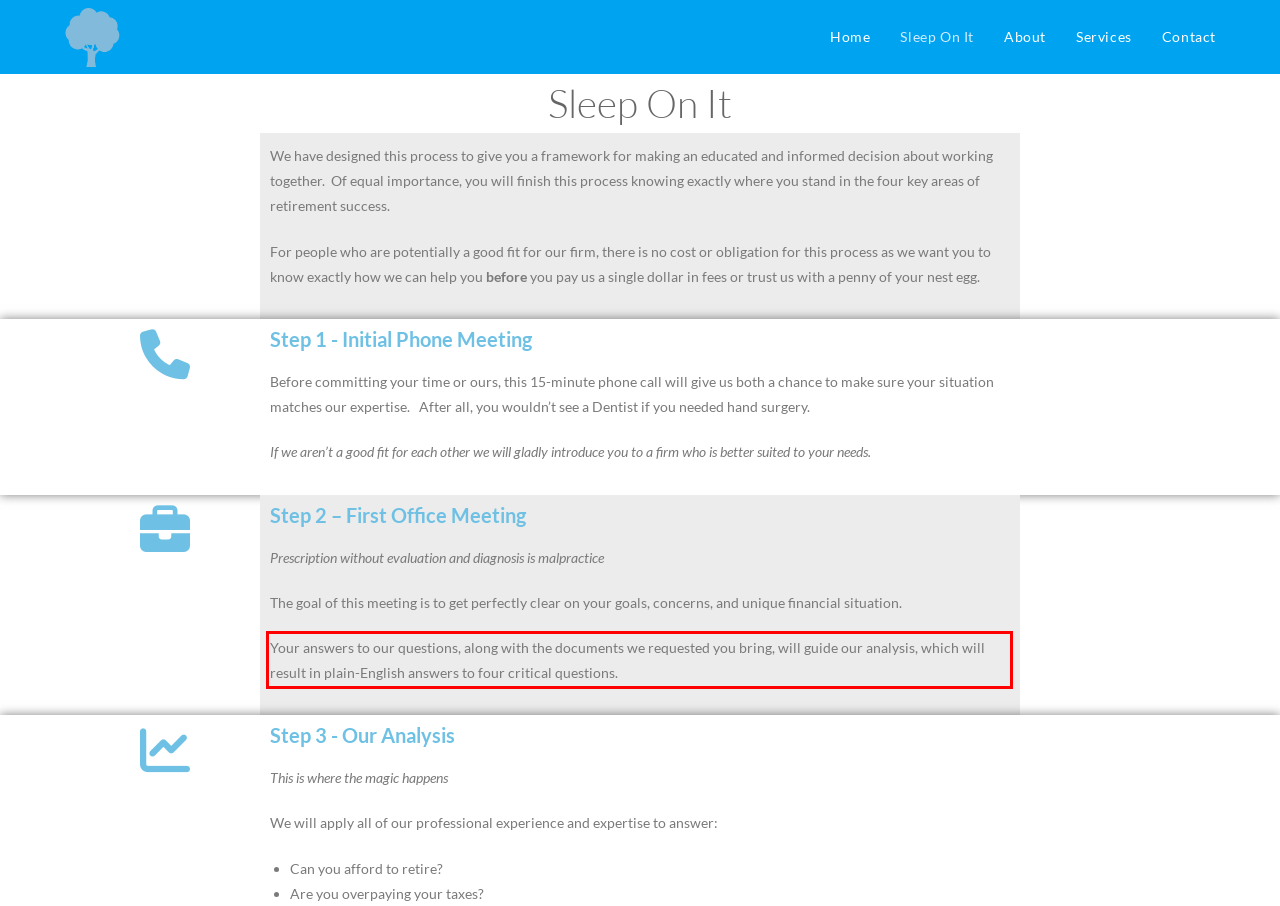Identify the text inside the red bounding box in the provided webpage screenshot and transcribe it.

Your answers to our questions, along with the documents we requested you bring, will guide our analysis, which will result in plain-English answers to four critical questions.